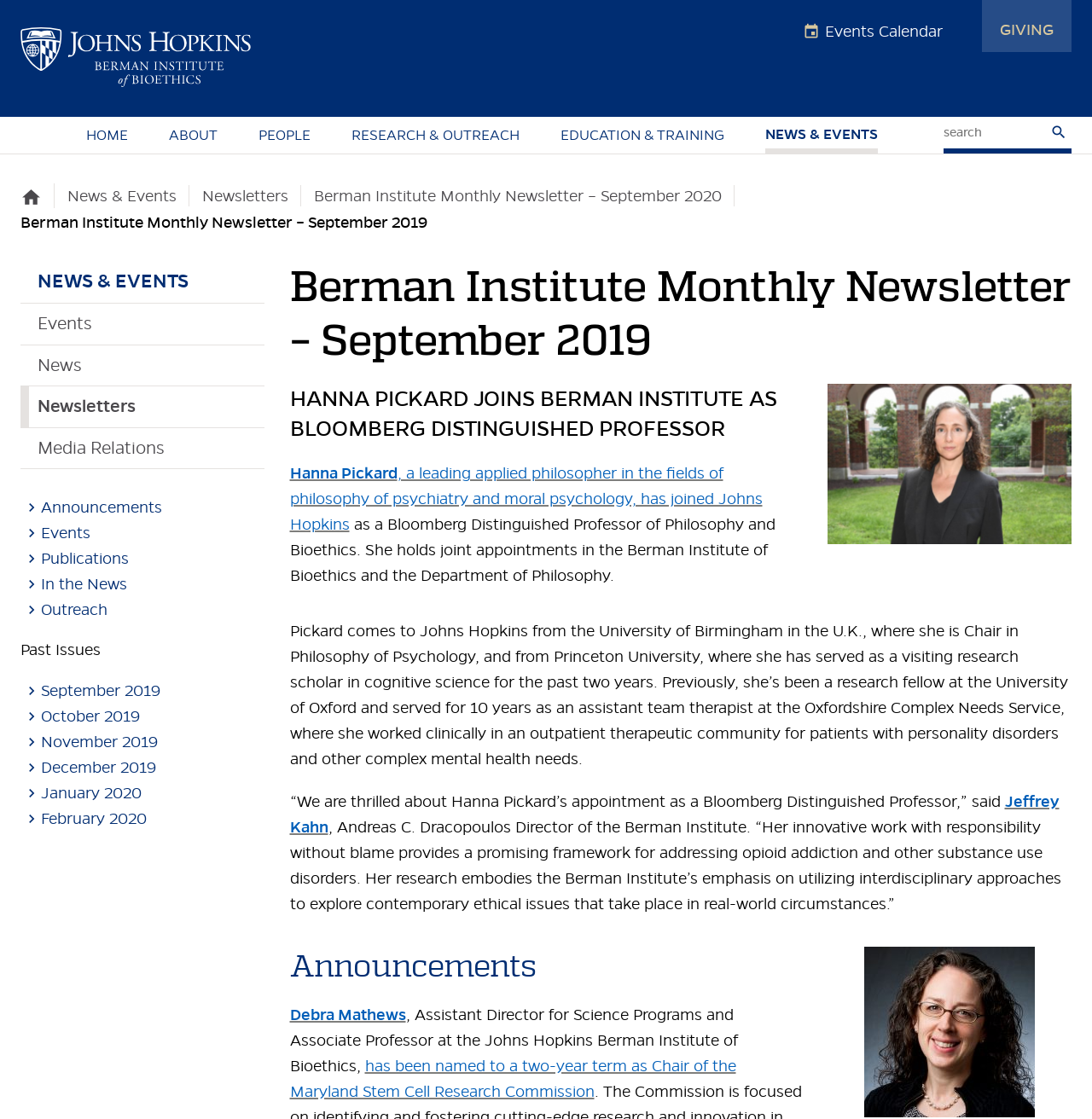Show the bounding box coordinates for the HTML element described as: "February 2020".

[0.038, 0.723, 0.134, 0.74]